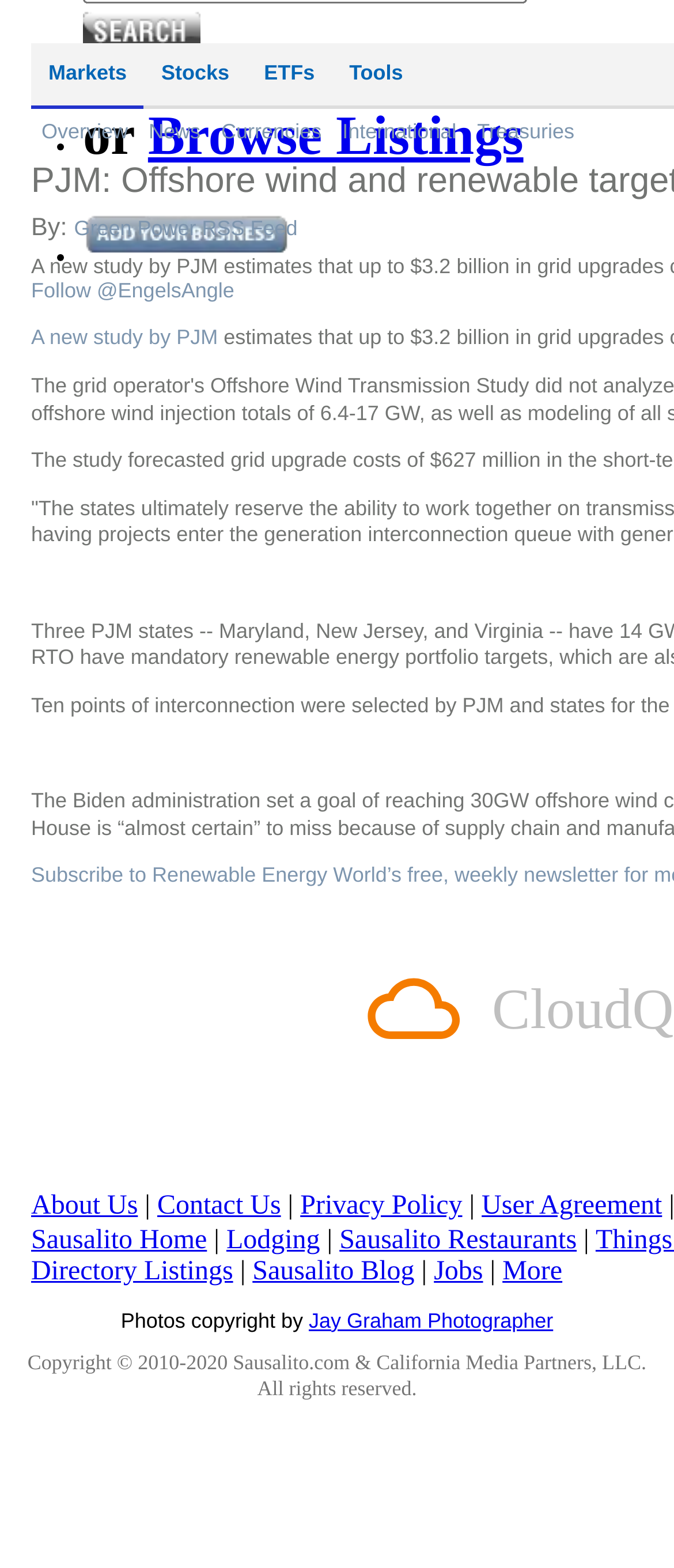What is the text of the first list marker? From the image, respond with a single word or brief phrase.

'•'